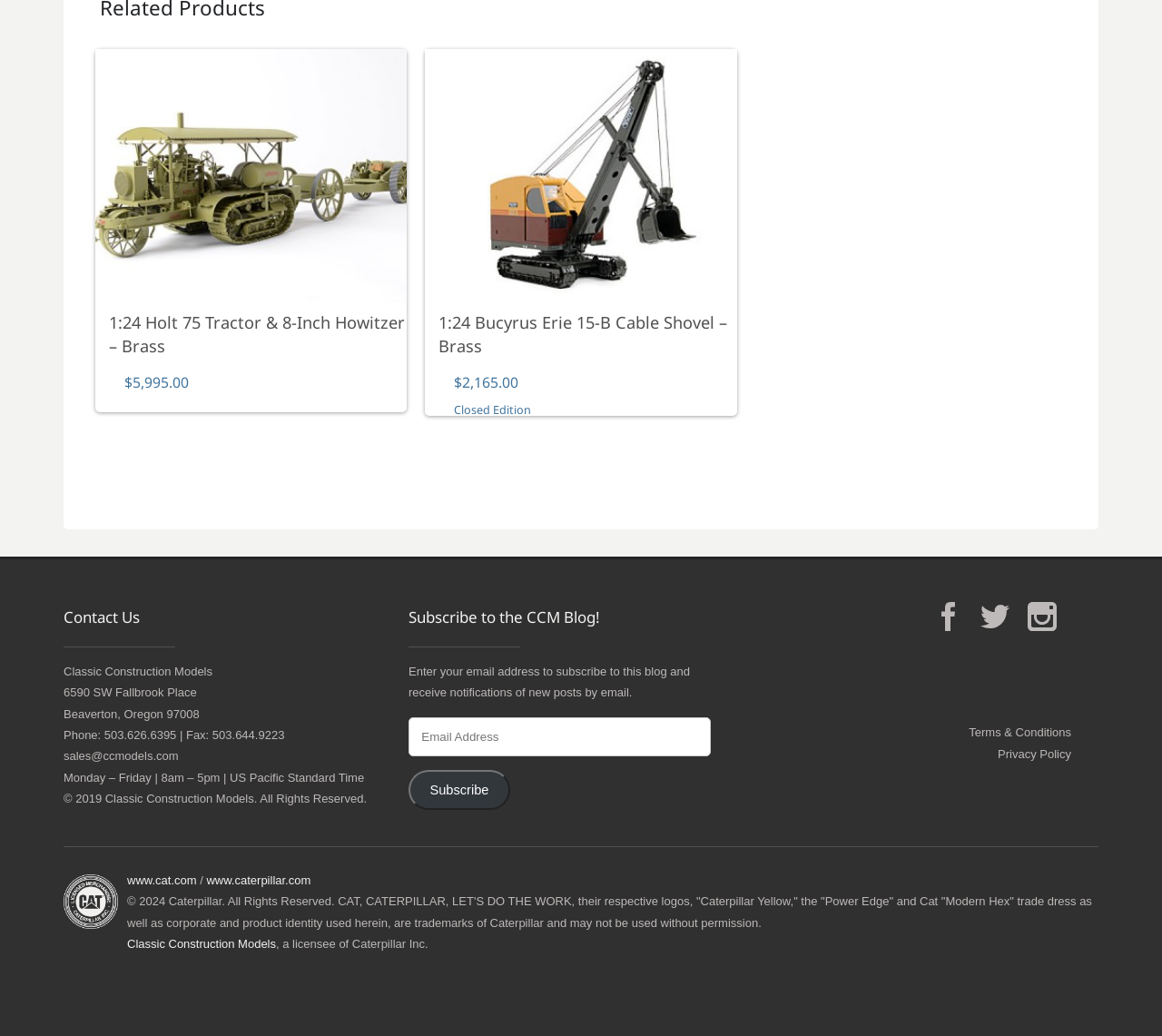Please locate the bounding box coordinates of the element that should be clicked to complete the given instruction: "Enter email address to subscribe to the CCM Blog".

[0.352, 0.692, 0.611, 0.73]